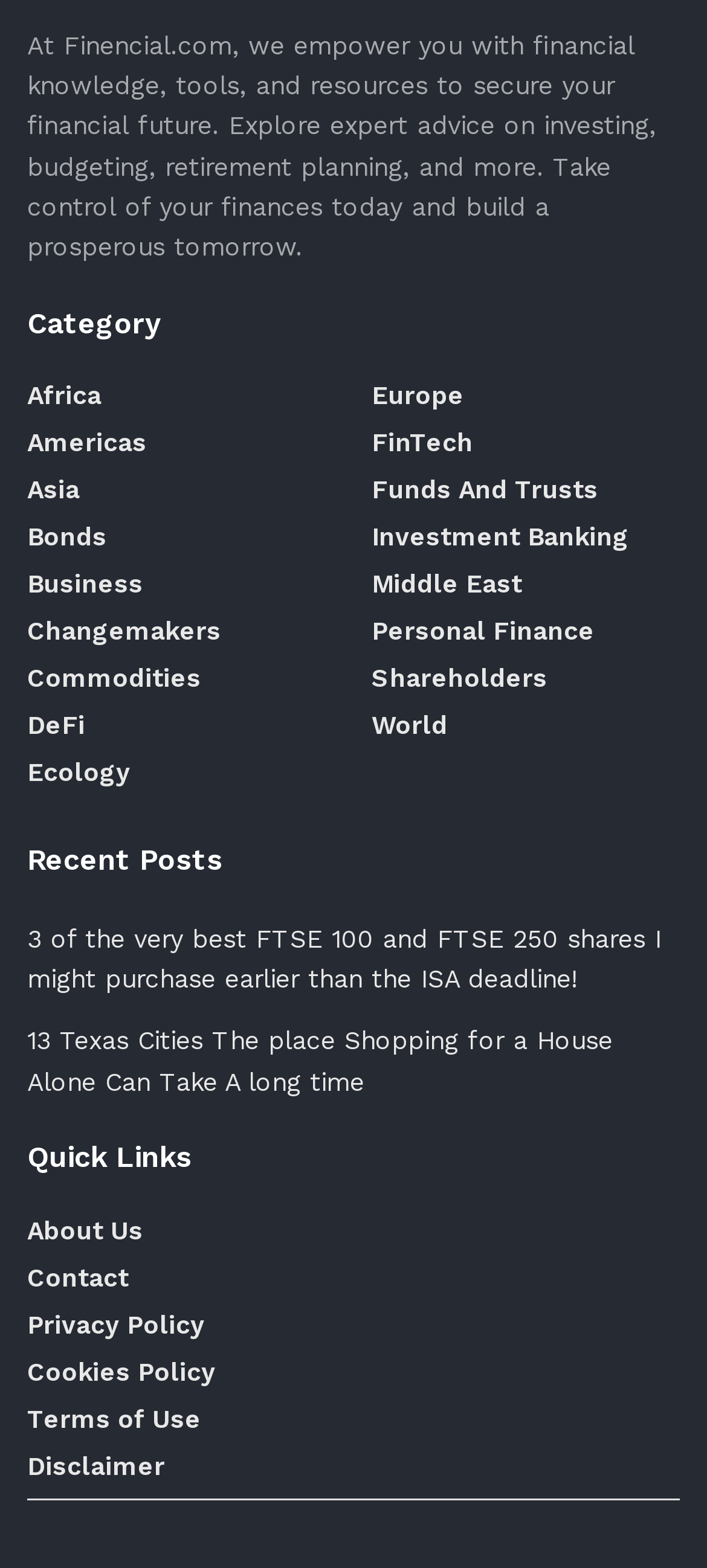Determine the bounding box coordinates for the region that must be clicked to execute the following instruction: "Select an option from the combobox".

None